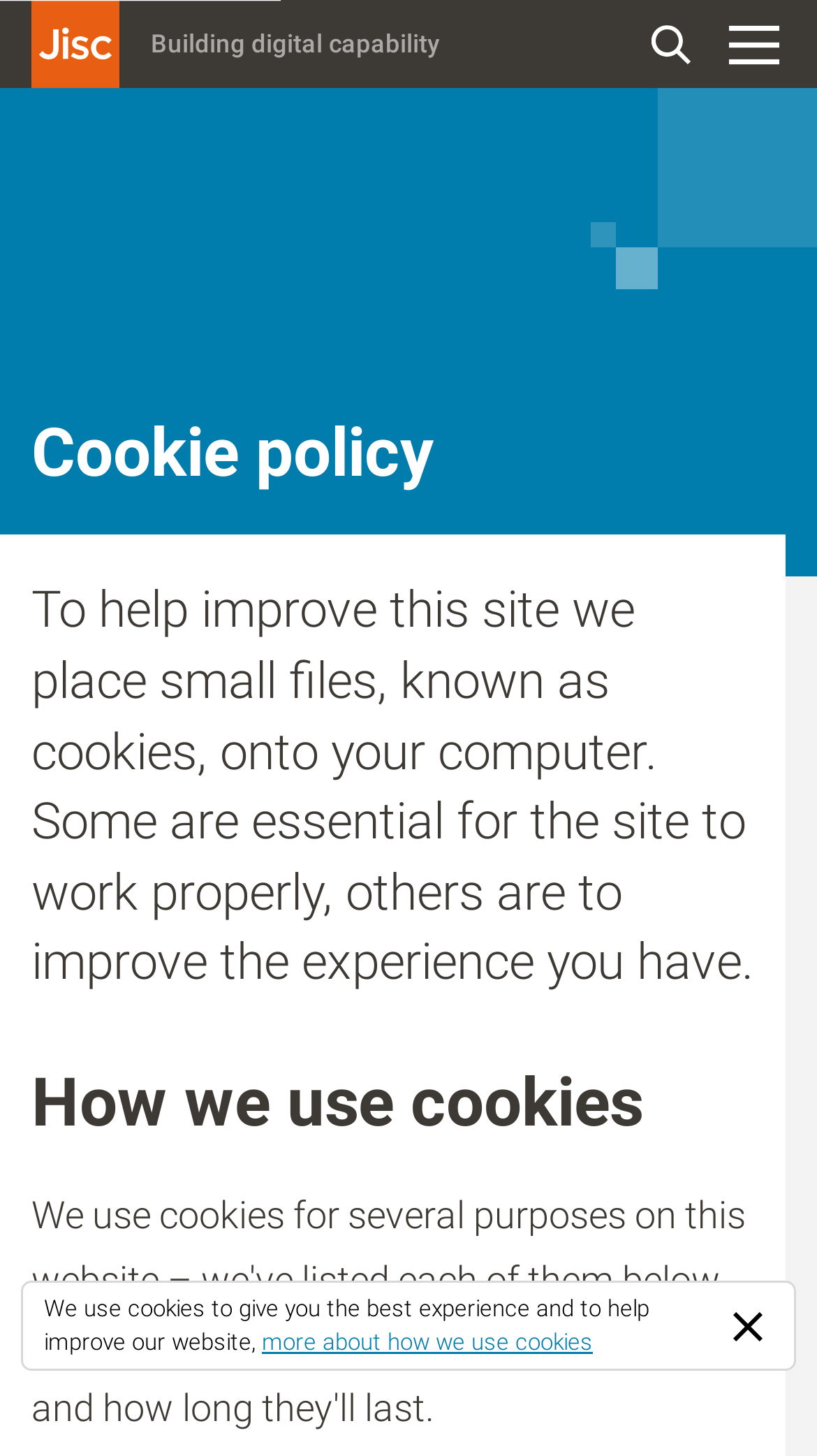Based on the image, please respond to the question with as much detail as possible:
Is there a way to learn more about cookies?

The link 'more about how we use cookies' is present at the bottom of the webpage, which suggests that there is a way to learn more about cookies.